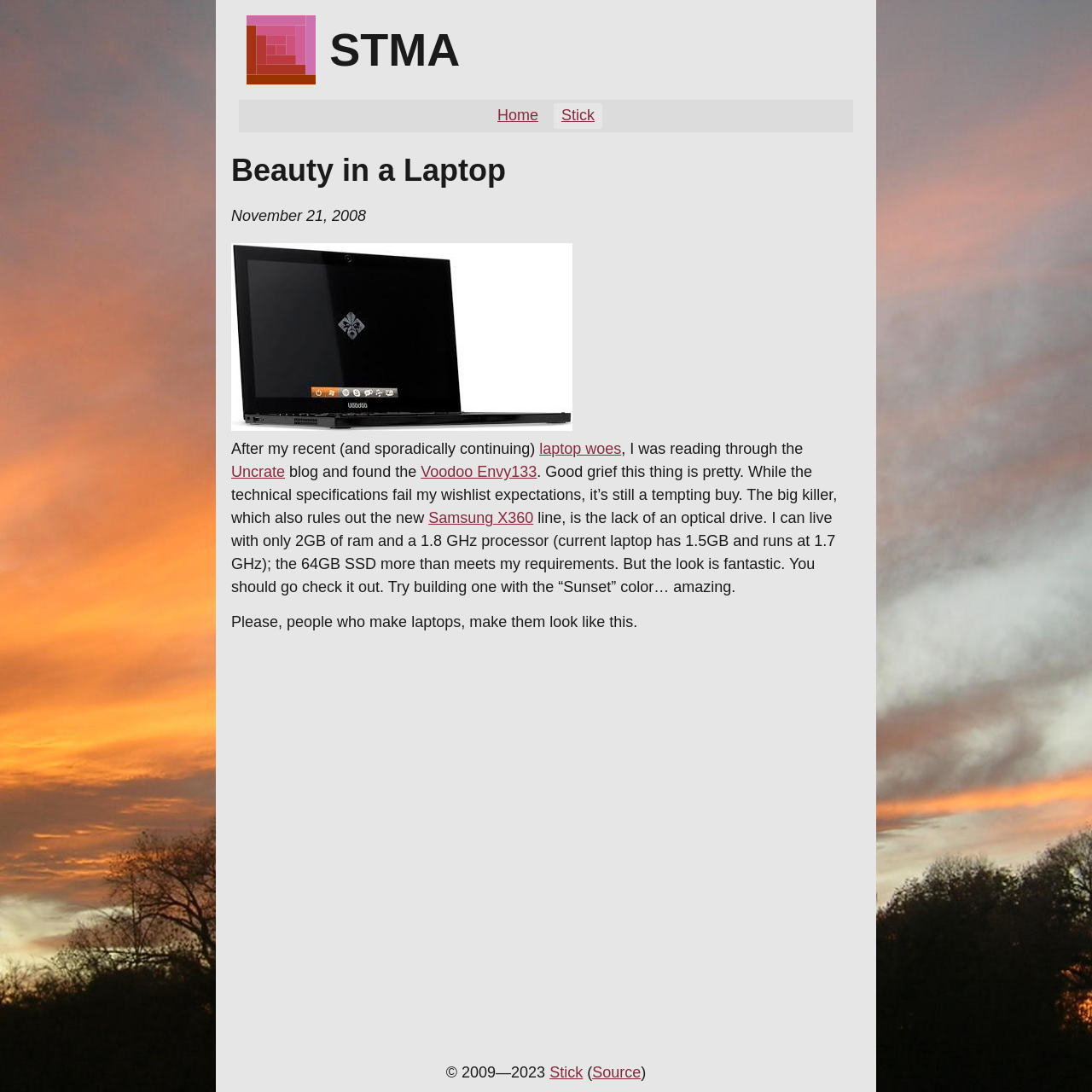Determine the bounding box coordinates for the UI element with the following description: "Stick". The coordinates should be four float numbers between 0 and 1, represented as [left, top, right, bottom].

[0.503, 0.974, 0.534, 0.99]